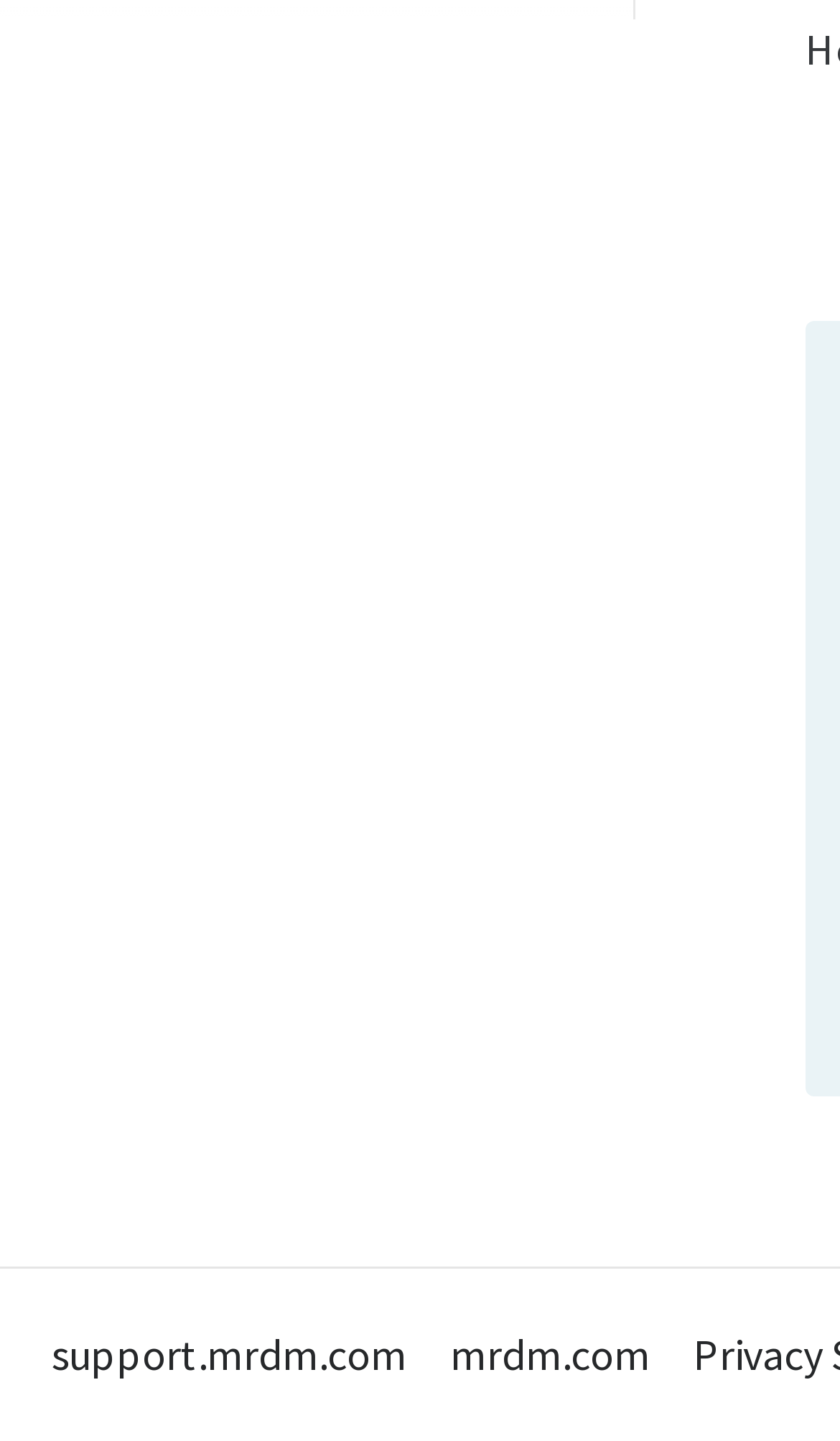Please predict the bounding box coordinates (top-left x, top-left y, bottom-right x, bottom-right y) for the UI element in the screenshot that fits the description: mrdm.com

[0.536, 0.904, 0.774, 0.976]